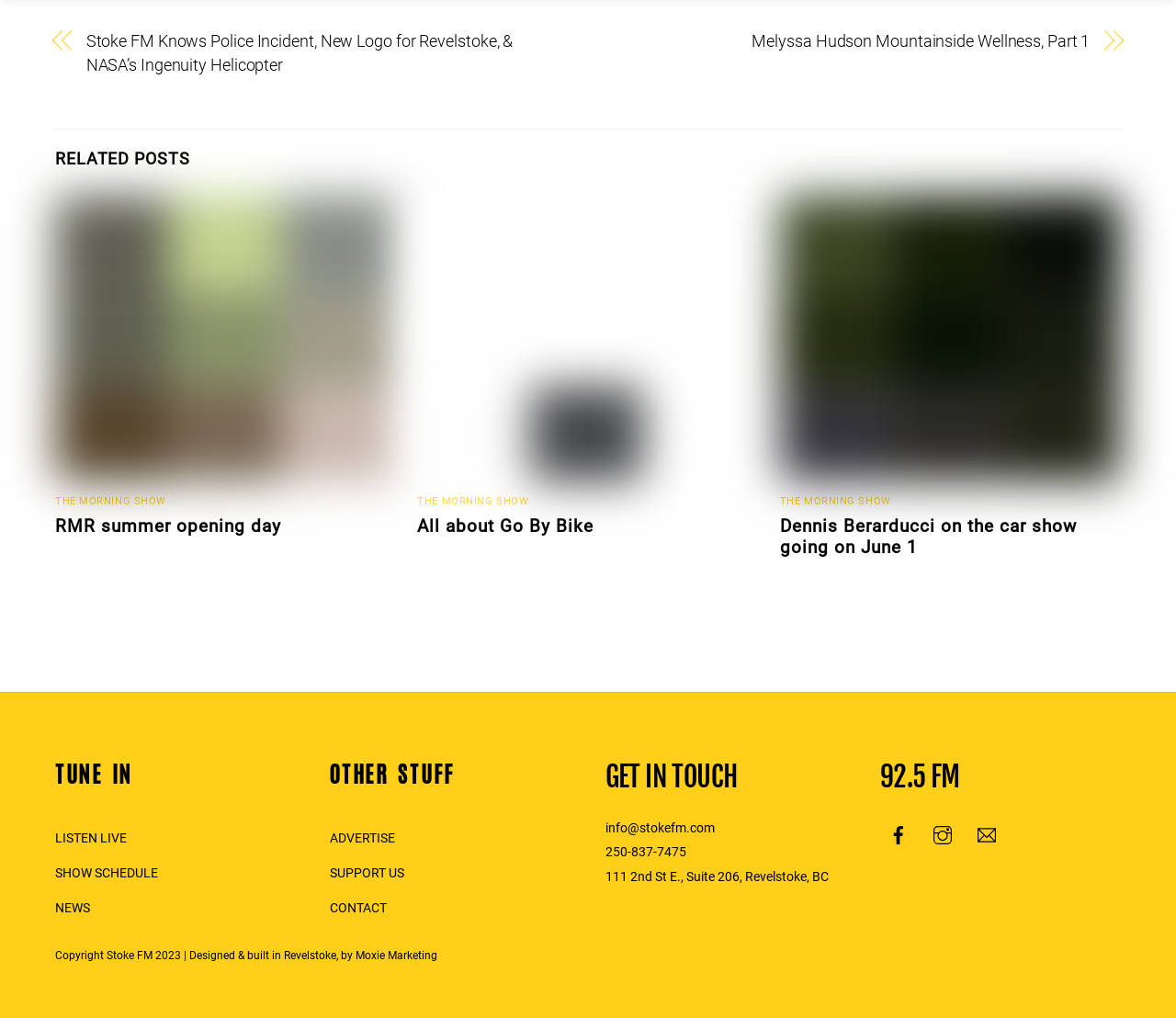Find and indicate the bounding box coordinates of the region you should select to follow the given instruction: "Listen to the radio live".

[0.047, 0.816, 0.108, 0.831]